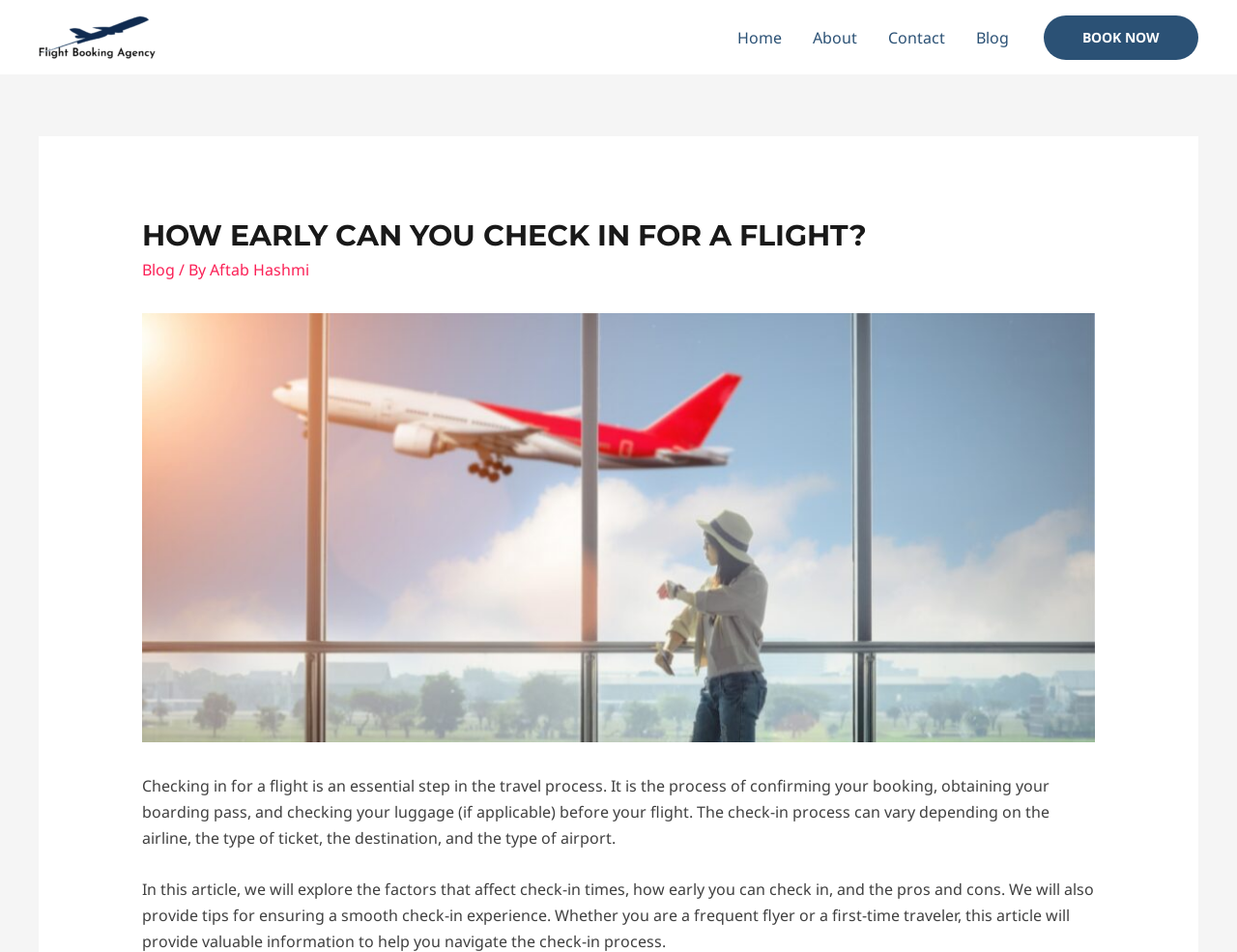Given the element description: "About", predict the bounding box coordinates of the UI element it refers to, using four float numbers between 0 and 1, i.e., [left, top, right, bottom].

[0.645, 0.004, 0.705, 0.075]